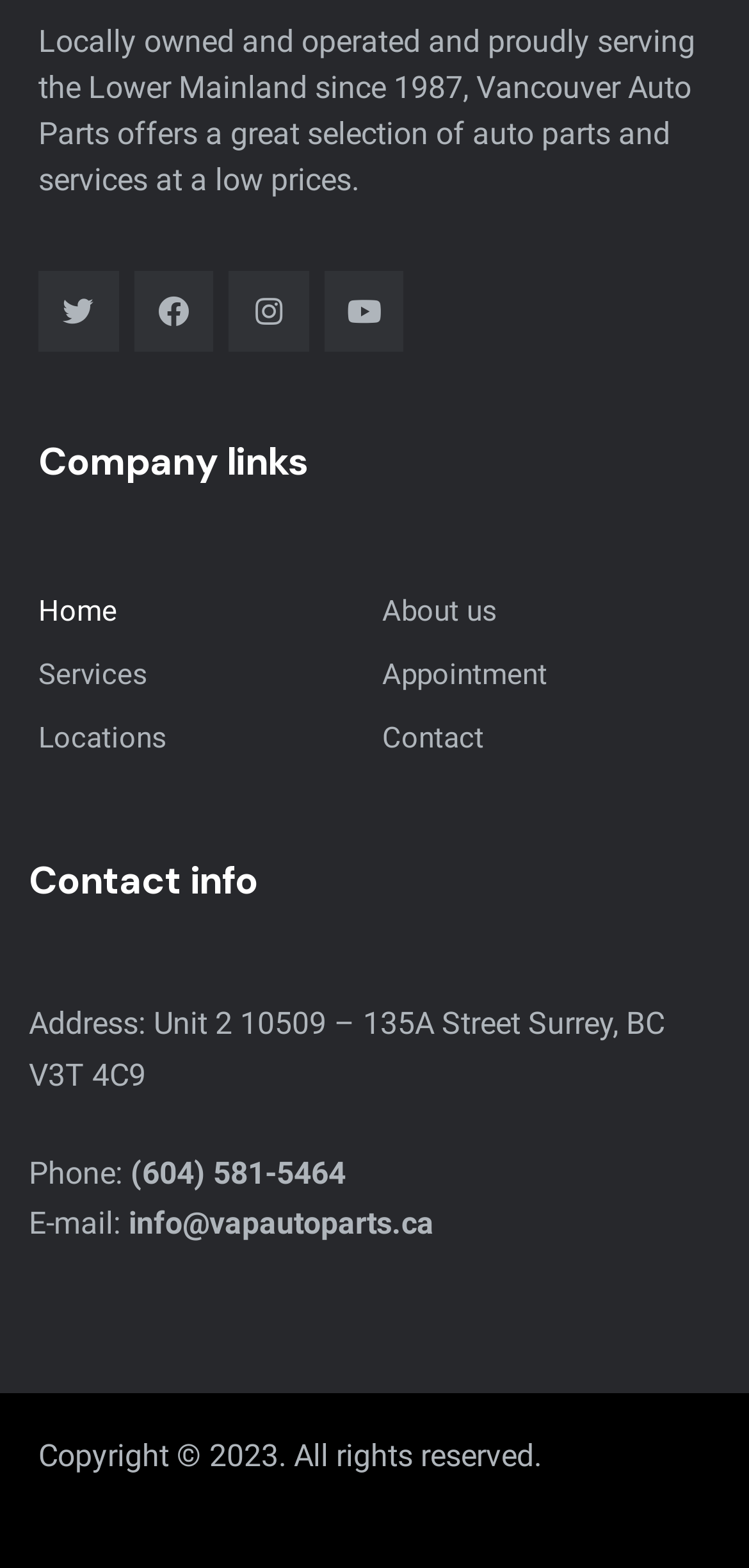Please give a one-word or short phrase response to the following question: 
What is the phone number of the company?

(604) 581-5464